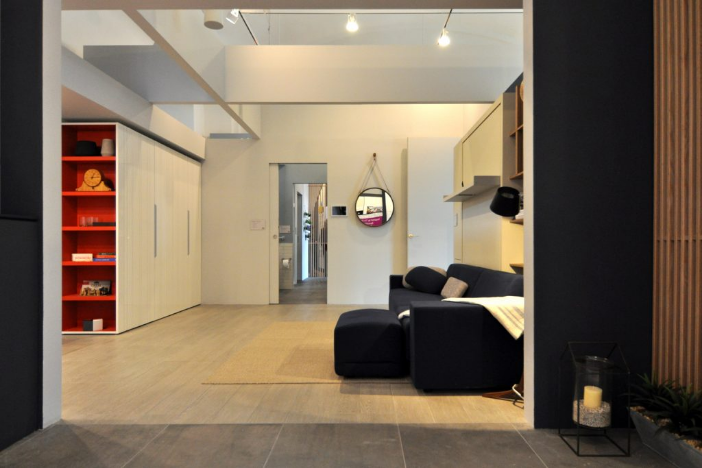Refer to the image and provide an in-depth answer to the question: 
What type of exhibition is 'Living Large in Small Spaces'?

The caption states that the image is part of the exhibition 'Living Large in Small Spaces' at the National Building Museum, indicating that it is an exhibition focused on innovative living solutions, specifically at the National Building Museum.